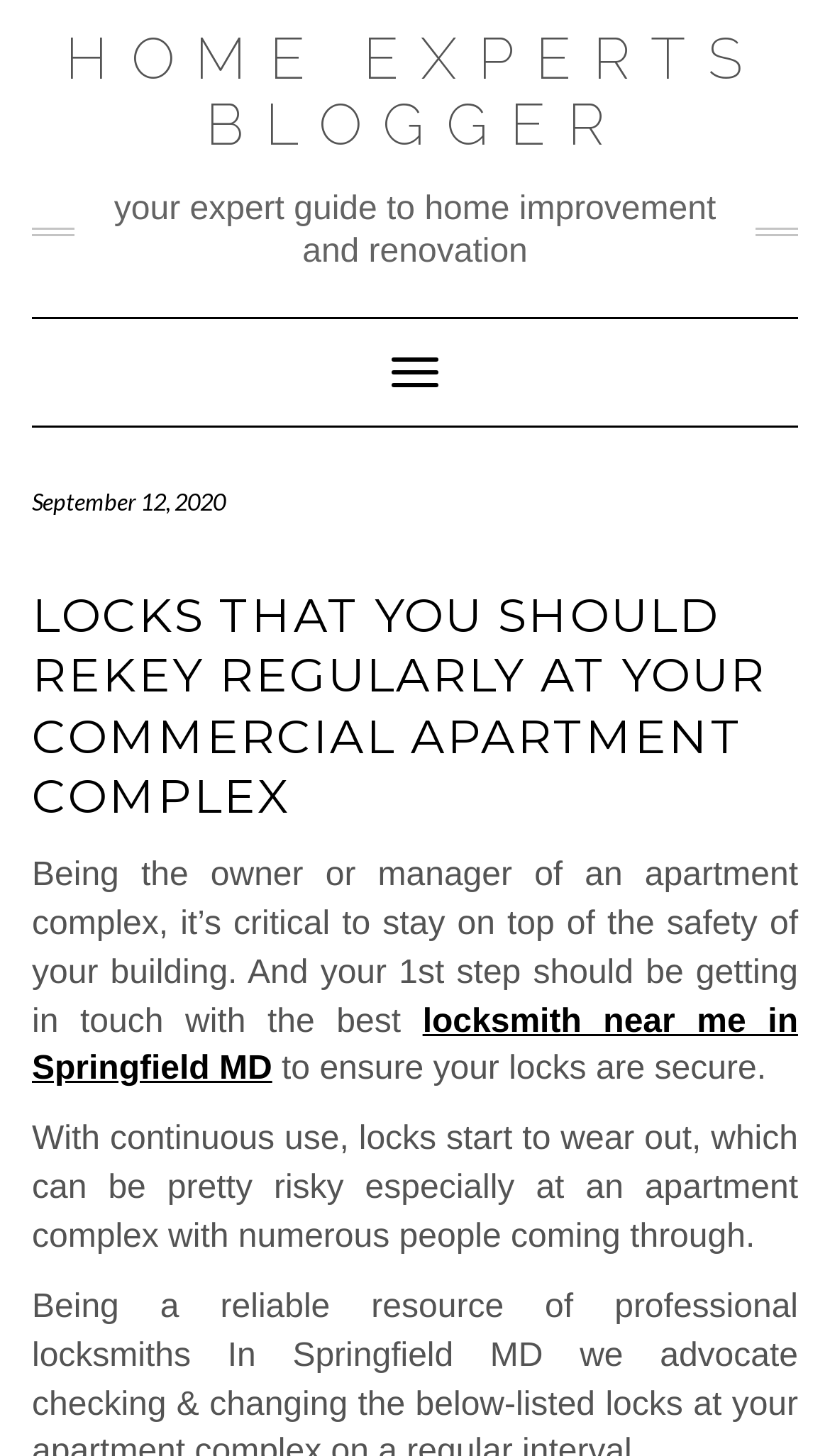Specify the bounding box coordinates (top-left x, top-left y, bottom-right x, bottom-right y) of the UI element in the screenshot that matches this description: Home Experts Blogger

[0.078, 0.018, 0.922, 0.108]